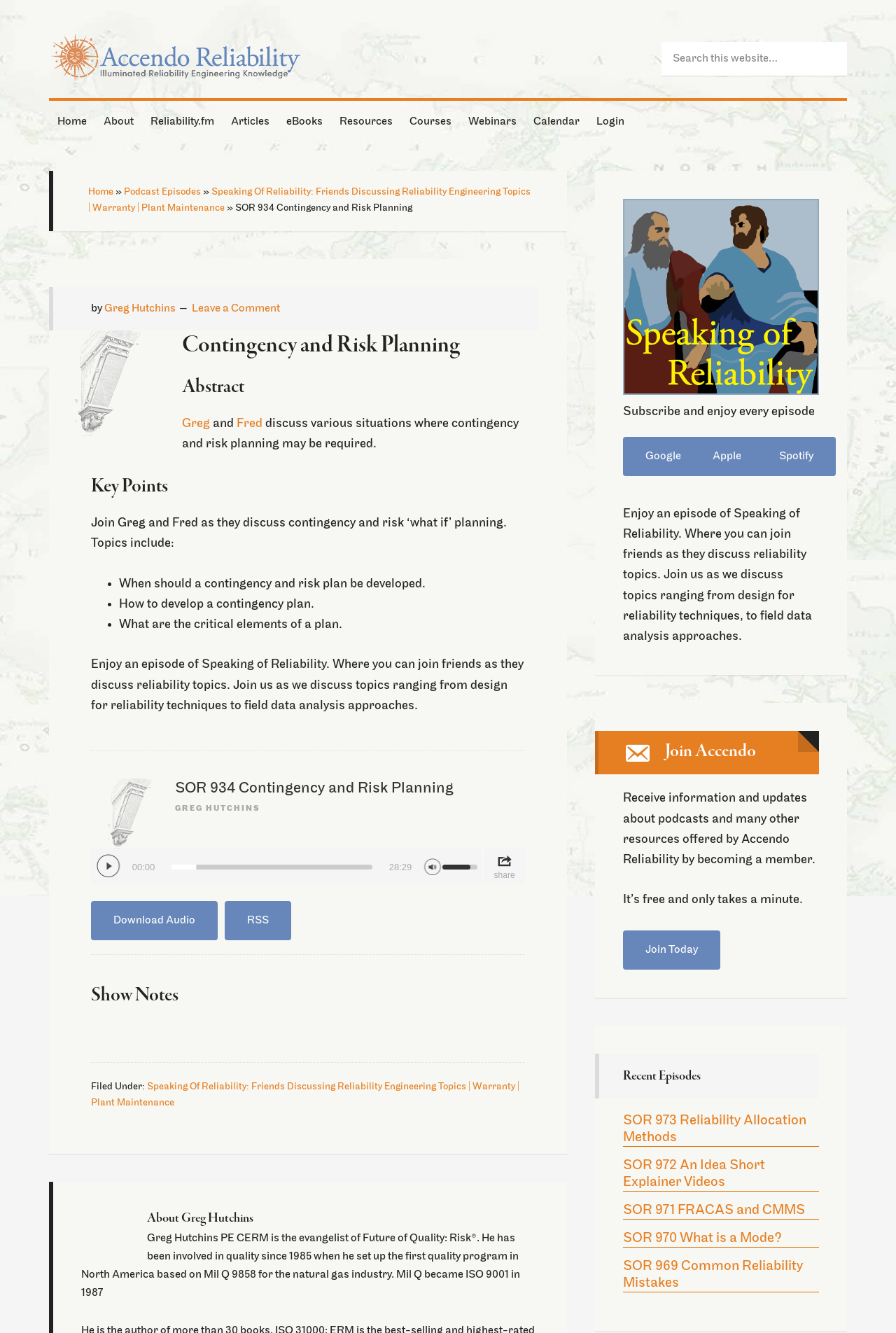Extract the bounding box coordinates for the UI element described as: "Login".

[0.656, 0.076, 0.706, 0.107]